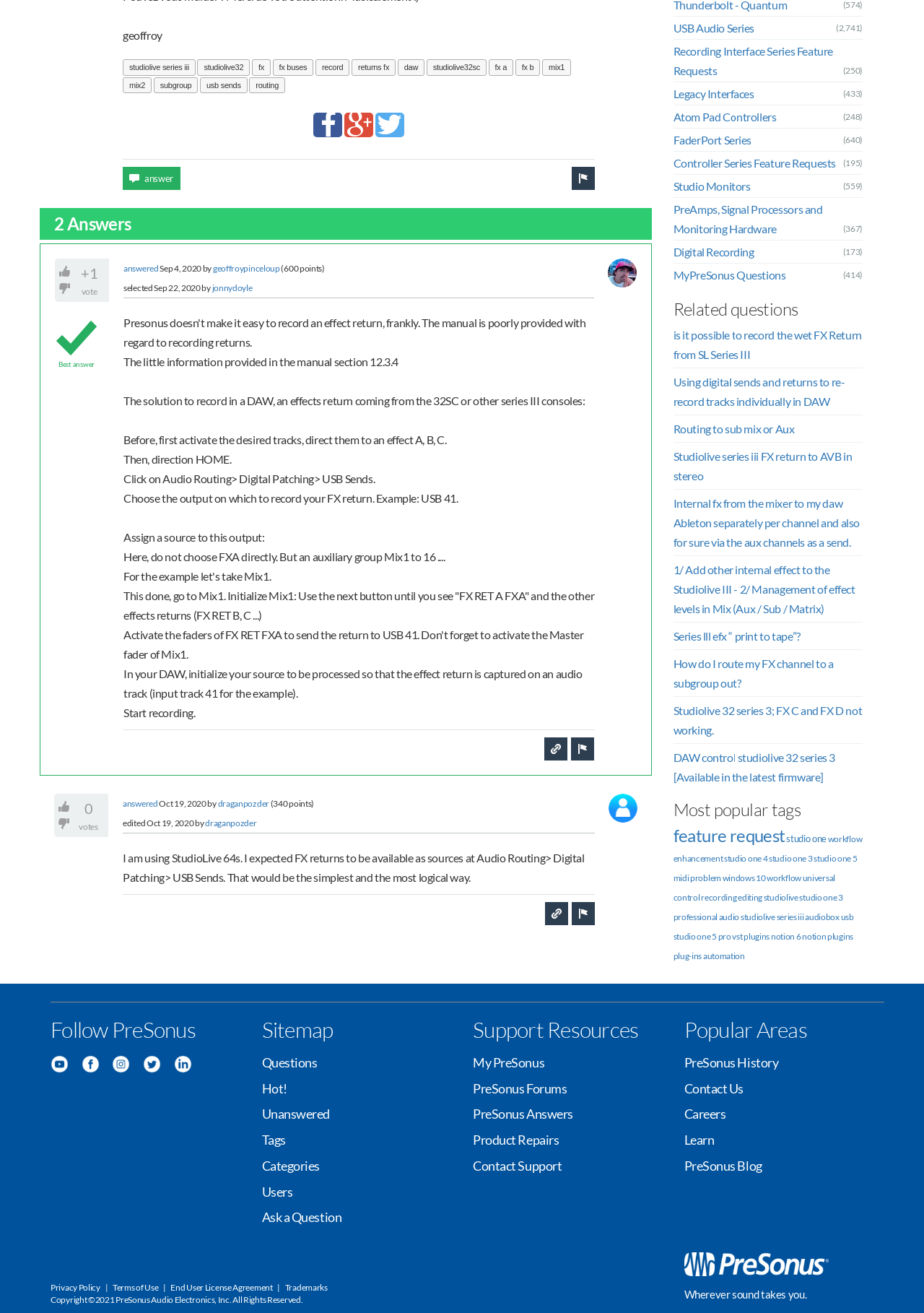Please find the bounding box coordinates of the clickable region needed to complete the following instruction: "click on the '+' button". The bounding box coordinates must consist of four float numbers between 0 and 1, i.e., [left, top, right, bottom].

[0.062, 0.202, 0.082, 0.212]